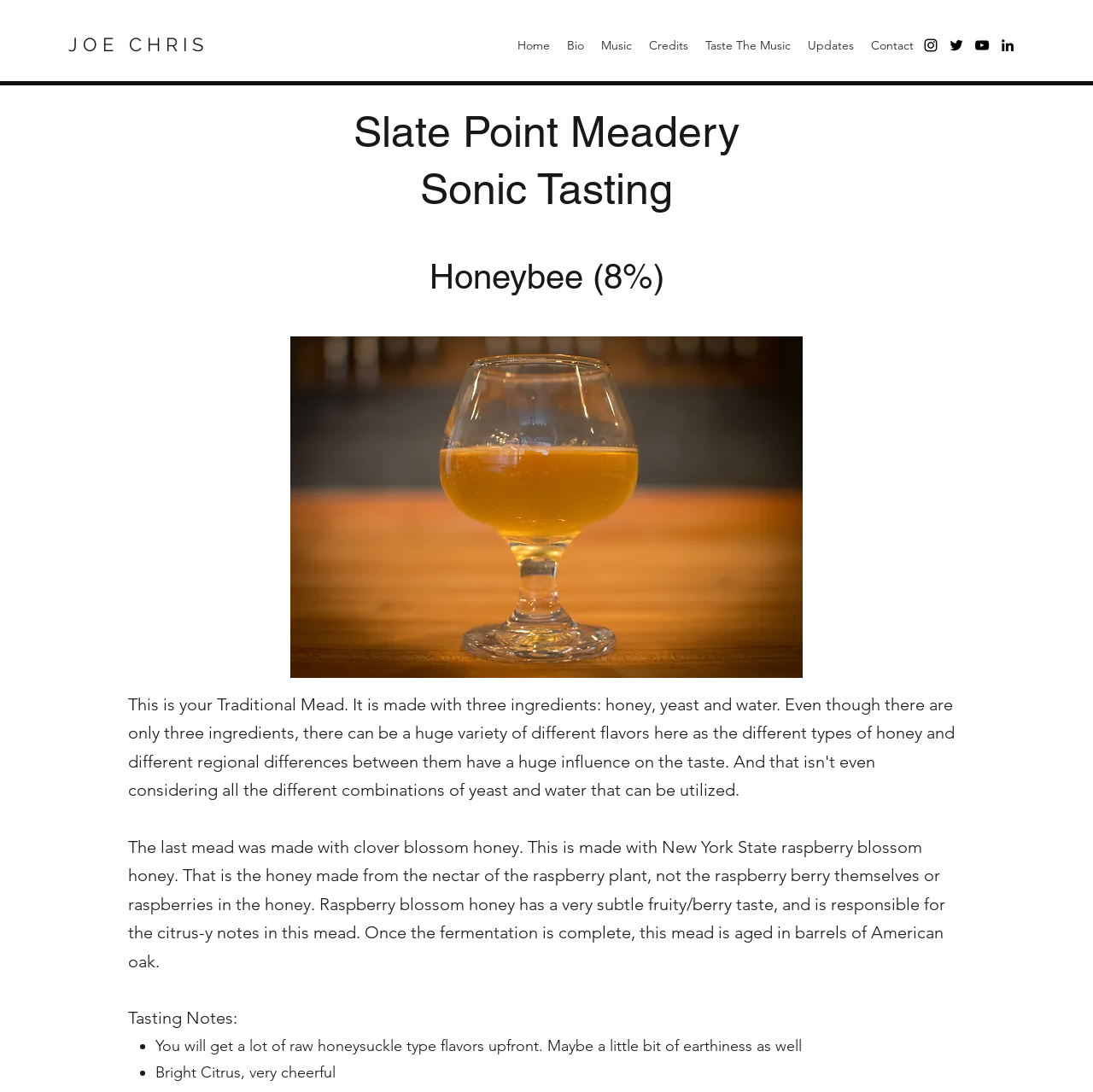Using the information in the image, give a comprehensive answer to the question: 
What is the material of the barrels used for aging the mead?

The material of the barrels used for aging the mead can be found in the text description, which states 'Once the fermentation is complete, this mead is aged in barrels of American oak'.